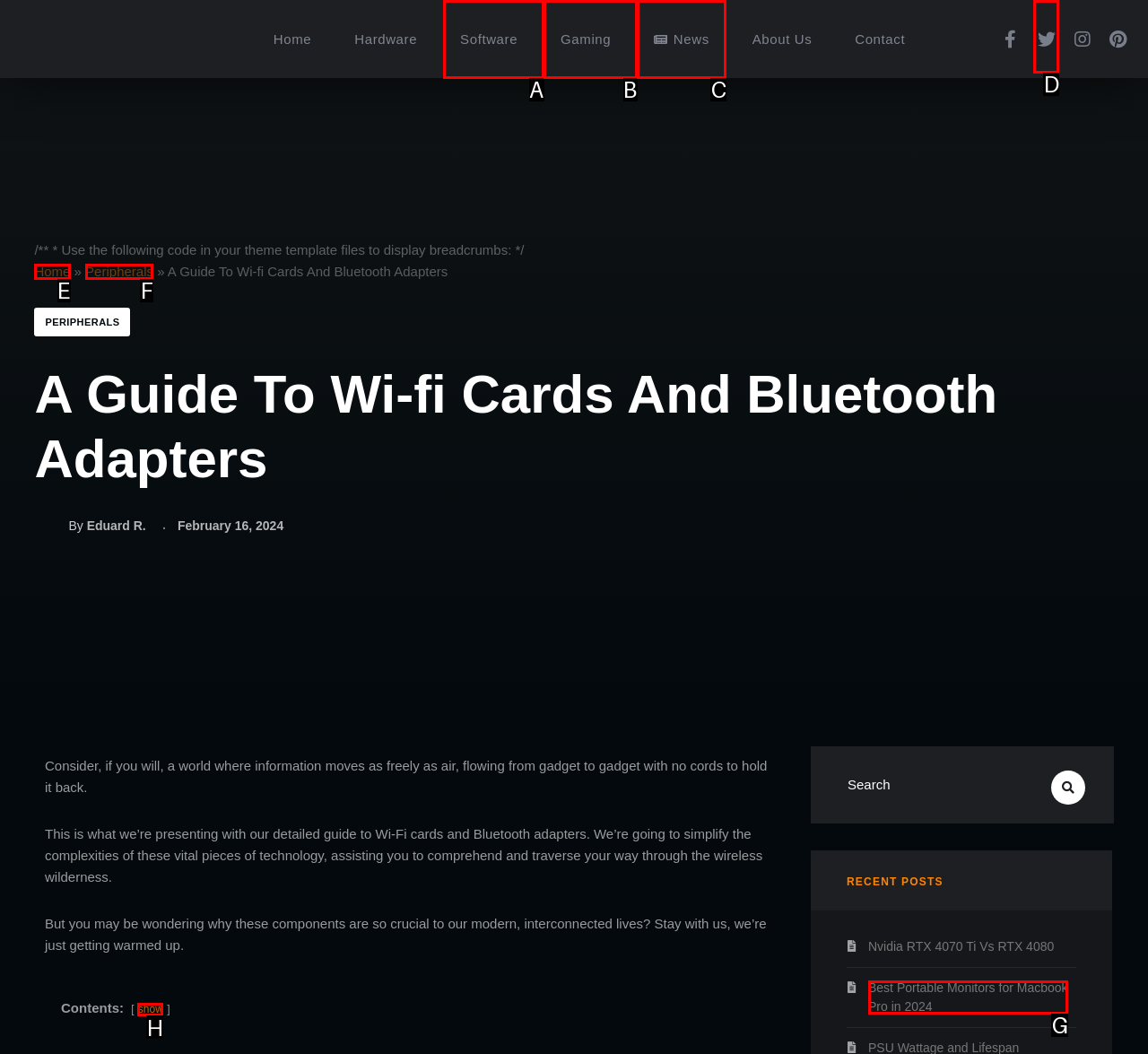Choose the HTML element to click for this instruction: view contents Answer with the letter of the correct choice from the given options.

H